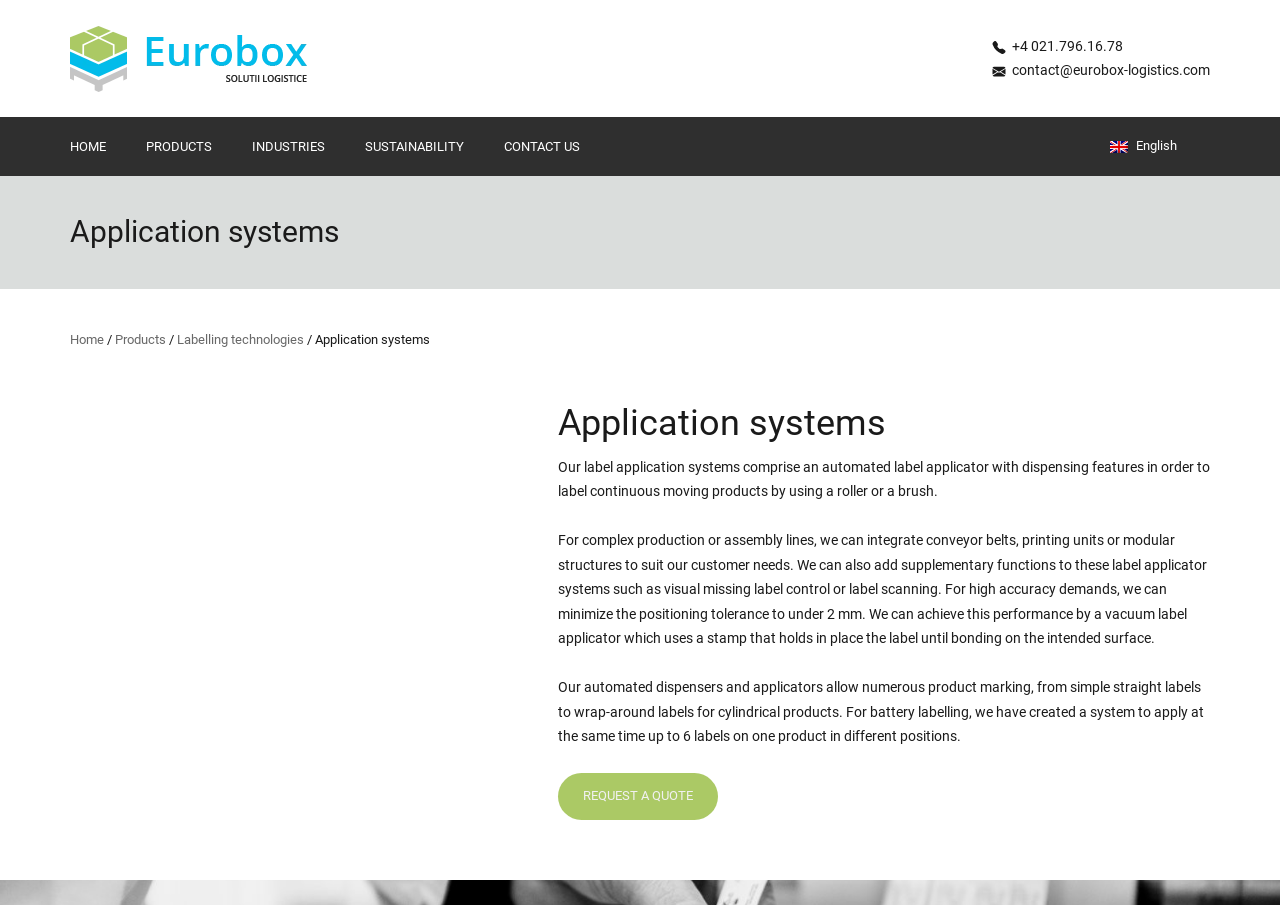Consider the image and give a detailed and elaborate answer to the question: 
What is the minimum positioning tolerance achievable?

The webpage states that for high accuracy demands, the positioning tolerance can be minimized to under 2 mm using a vacuum label applicator that holds the label in place until bonding on the intended surface.